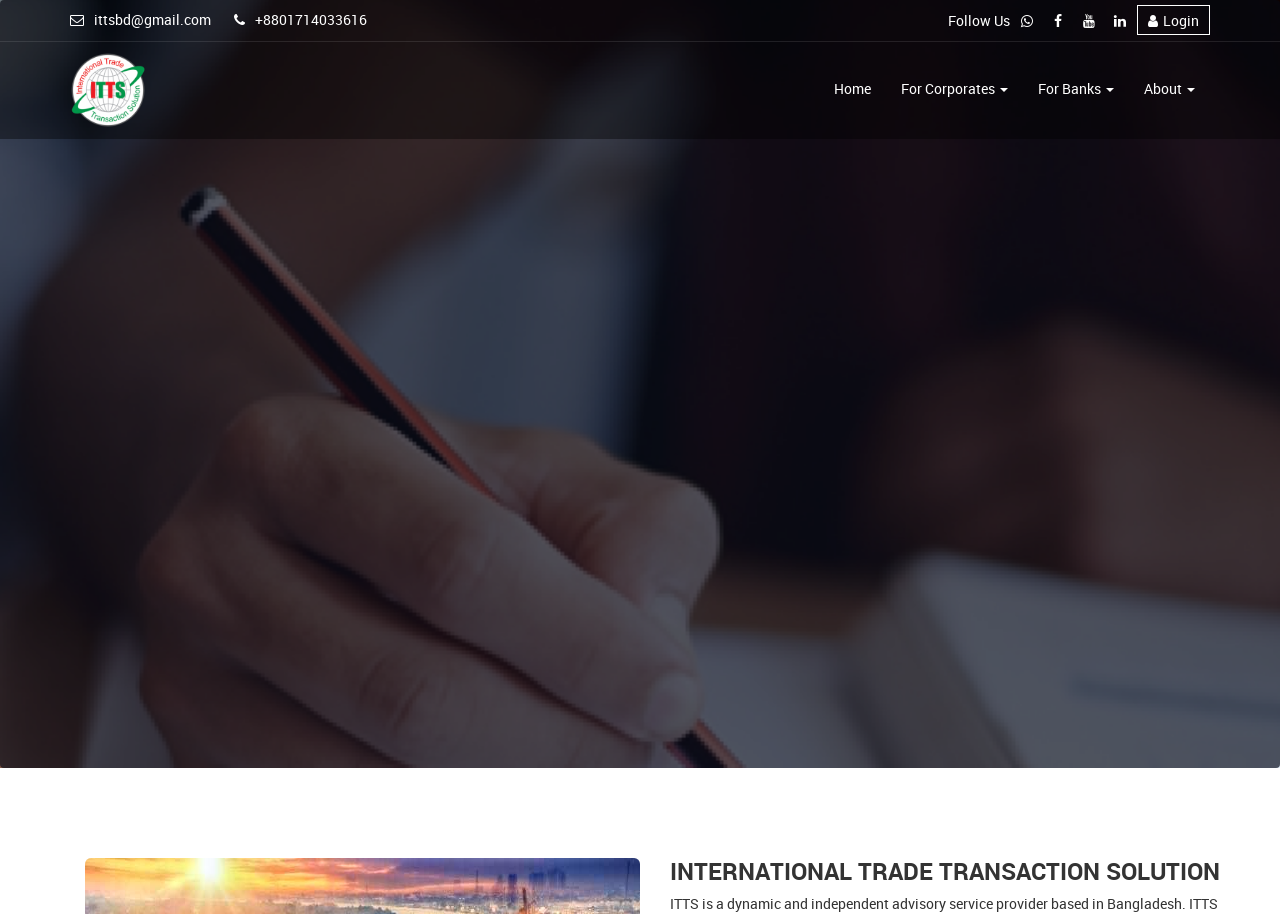Generate a comprehensive description of the contents of the webpage.

The webpage is about the "About Us" section of a company, likely related to international trade transaction solutions. 

At the top left, there is a contact email "ittsbd@gmail.com" and a phone number "+8801714033616" positioned next to each other. 

On the top right, there are social media links, including Facebook, Twitter, LinkedIn, and Instagram, represented by their respective icons. 

Below the contact information, there is a navigation menu with five links: an empty link, "Home", "For Corporates", "For Banks", and "About", which is currently focused. 

The main content of the page is a table that occupies most of the page. 

At the bottom of the page, there is a large heading that reads "INTERNATIONAL TRADE TRANSACTION SOLUTION".